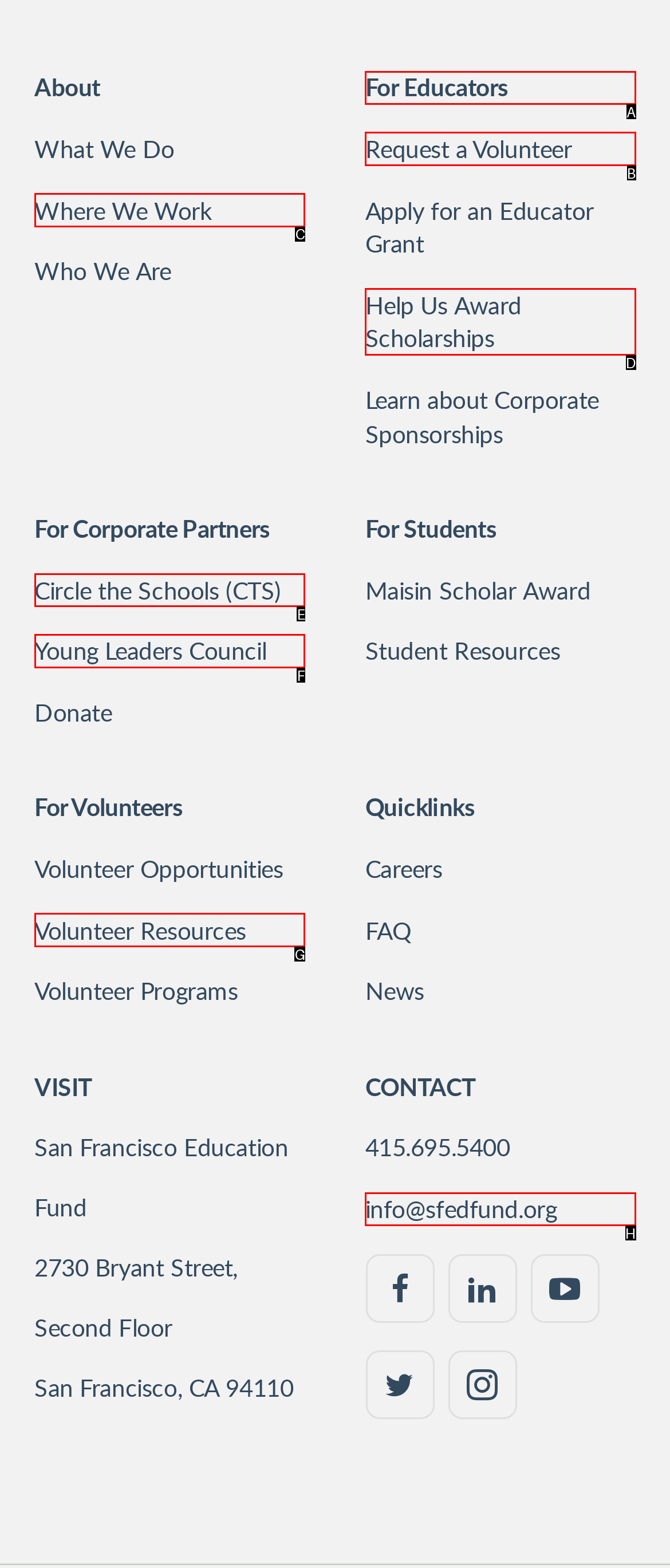Please determine which option aligns with the description: For Educators. Respond with the option’s letter directly from the available choices.

A